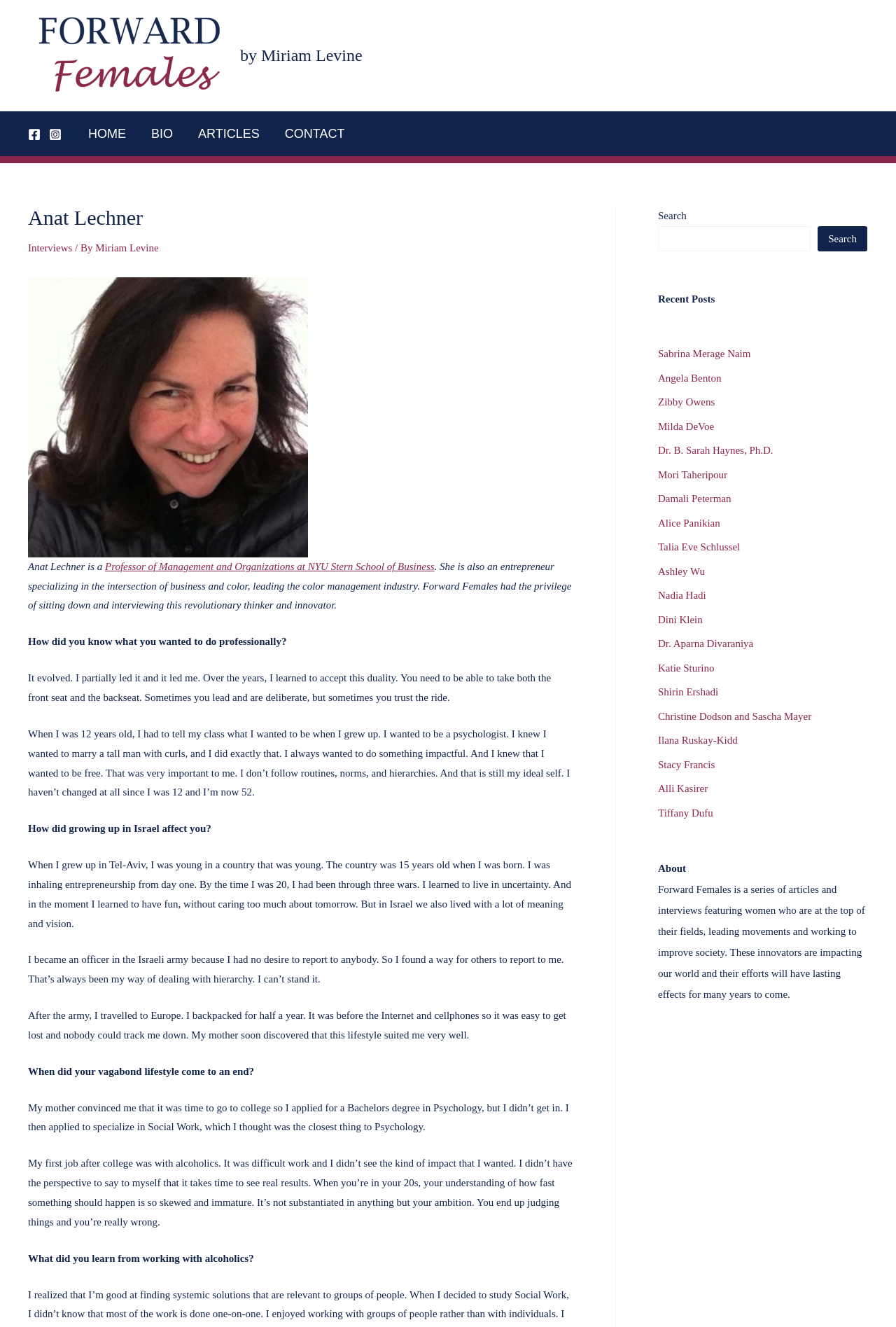What is the topic of the interview?
Using the image as a reference, deliver a detailed and thorough answer to the question.

By reading the interview questions and answers, I can infer that the topic of the interview is Anat Lechner's life and career, including her childhood, education, and professional experiences.